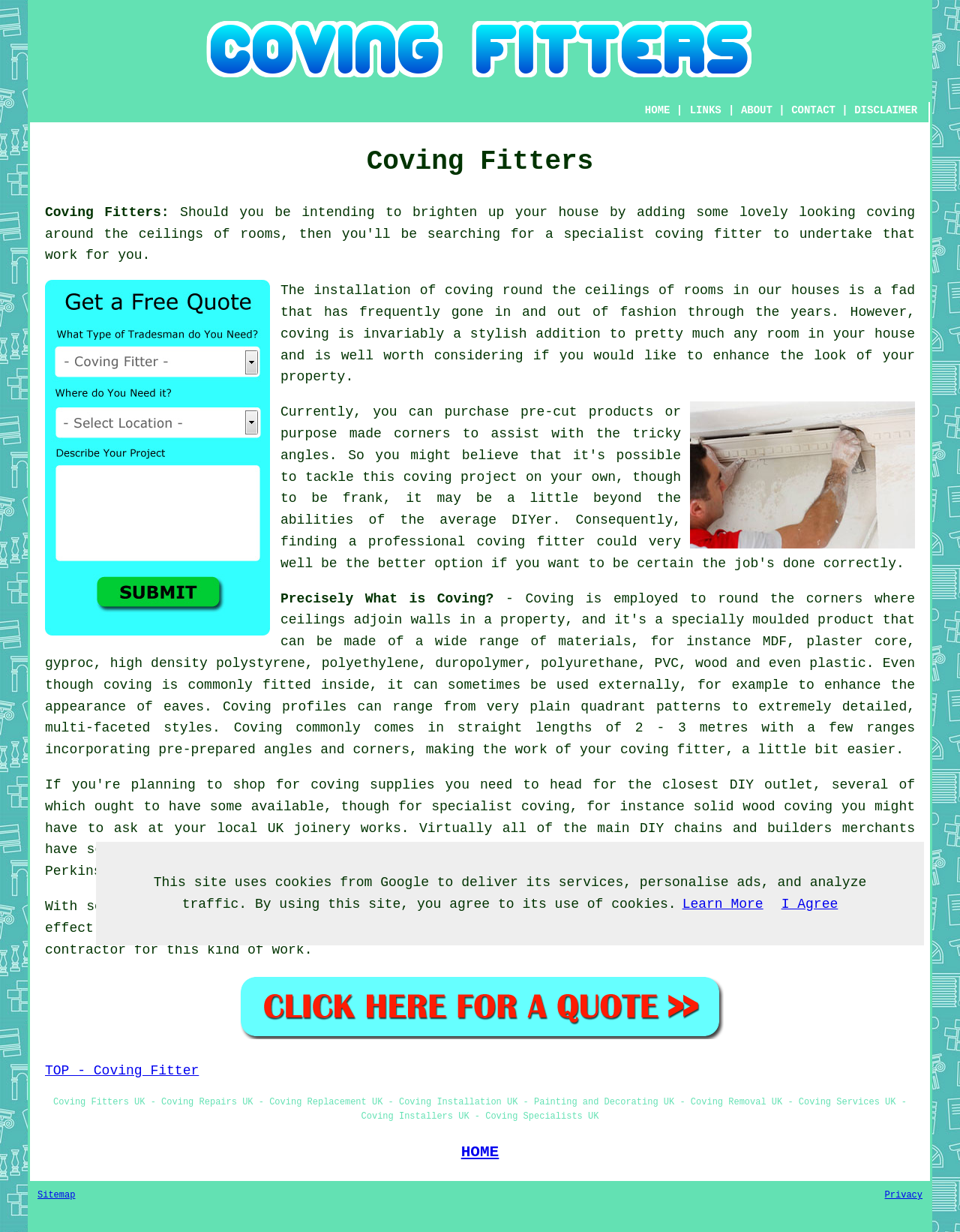Determine the bounding box coordinates of the section I need to click to execute the following instruction: "Learn more about coving". Provide the coordinates as four float numbers between 0 and 1, i.e., [left, top, right, bottom].

[0.547, 0.48, 0.598, 0.492]